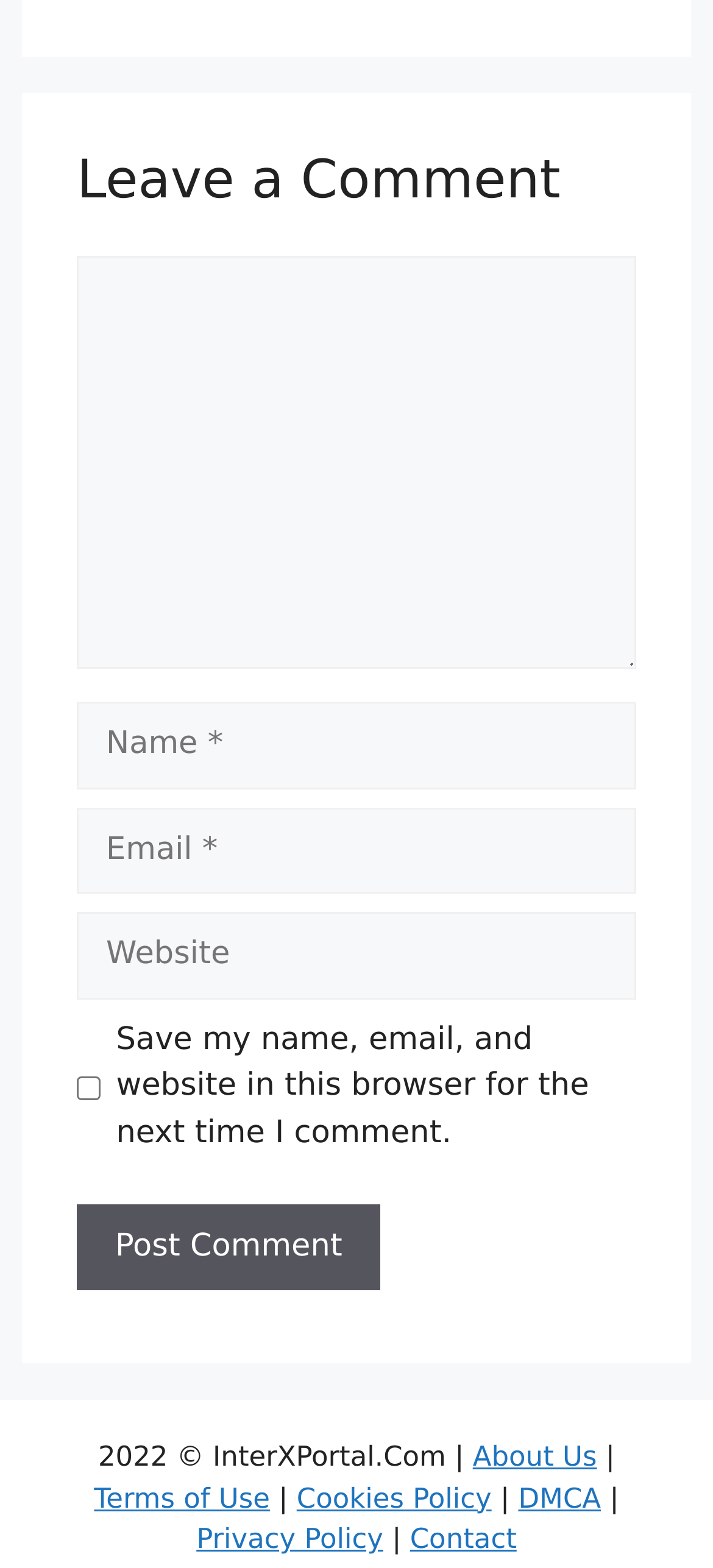Locate the bounding box coordinates of the area that needs to be clicked to fulfill the following instruction: "Visit the About Us page". The coordinates should be in the format of four float numbers between 0 and 1, namely [left, top, right, bottom].

[0.663, 0.919, 0.837, 0.94]